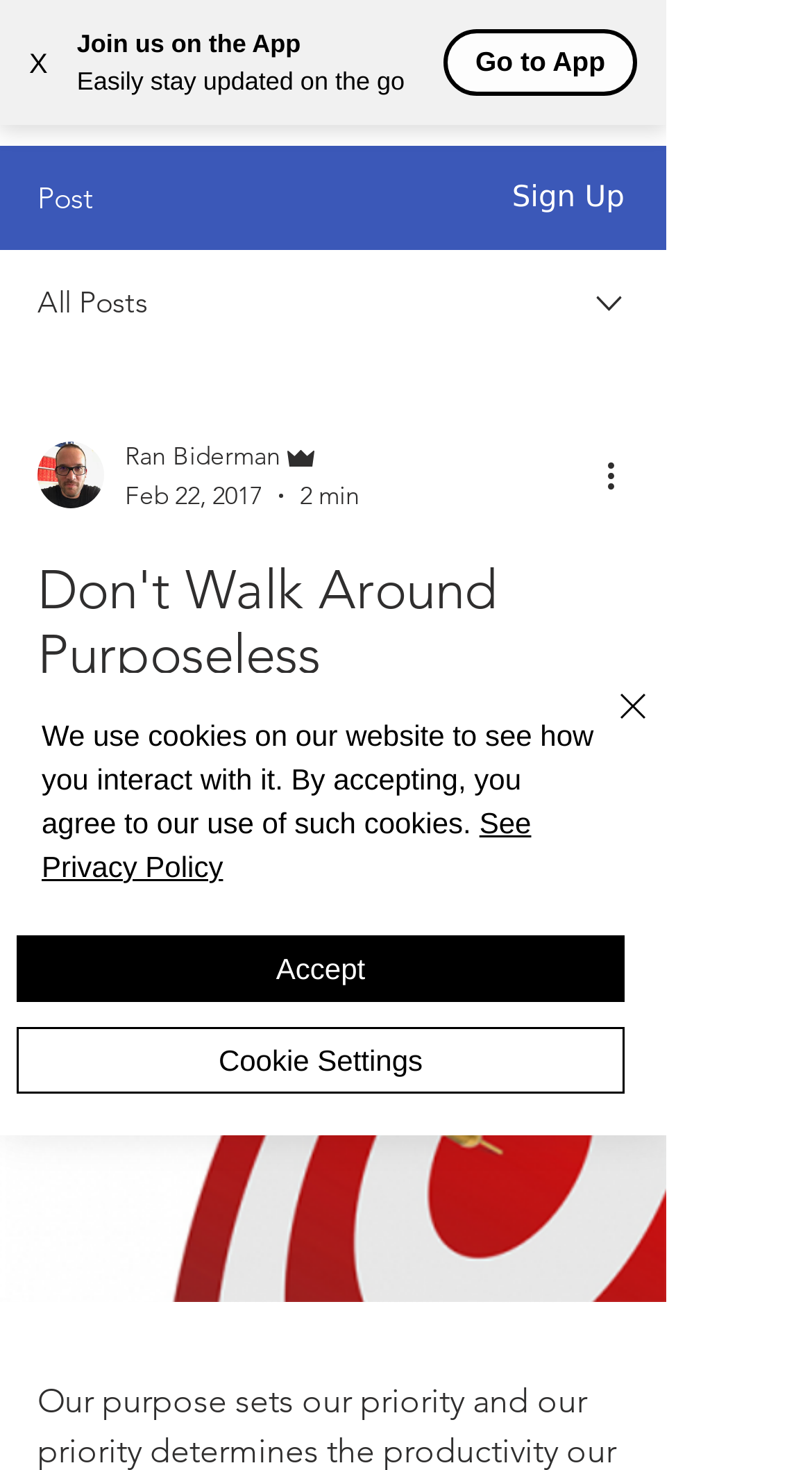Find the bounding box coordinates of the UI element according to this description: "Phone".

[0.0, 0.689, 0.274, 0.772]